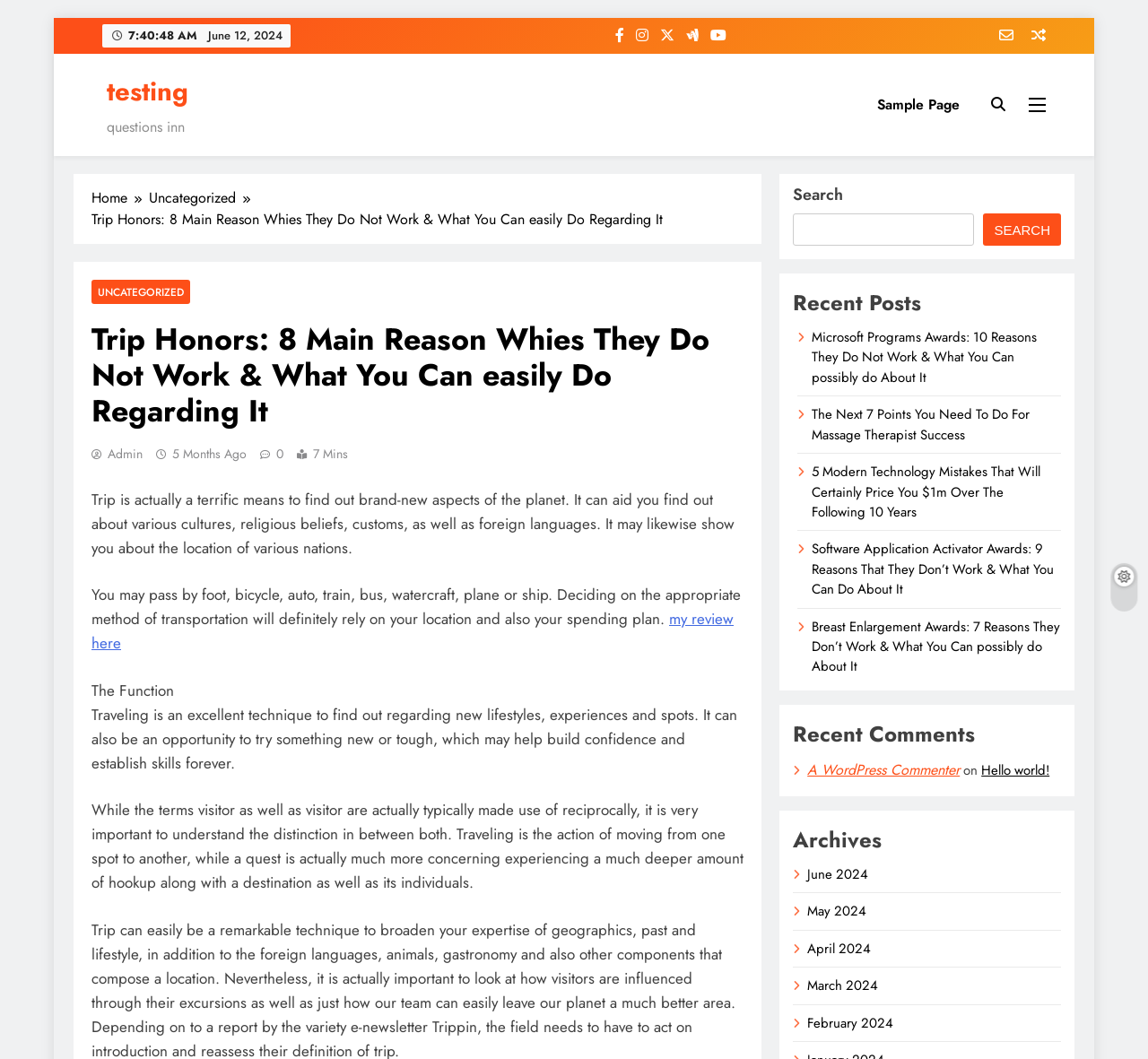Using the given description, provide the bounding box coordinates formatted as (top-left x, top-left y, bottom-right x, bottom-right y), with all values being floating point numbers between 0 and 1. Description: February 2024

[0.703, 0.956, 0.778, 0.975]